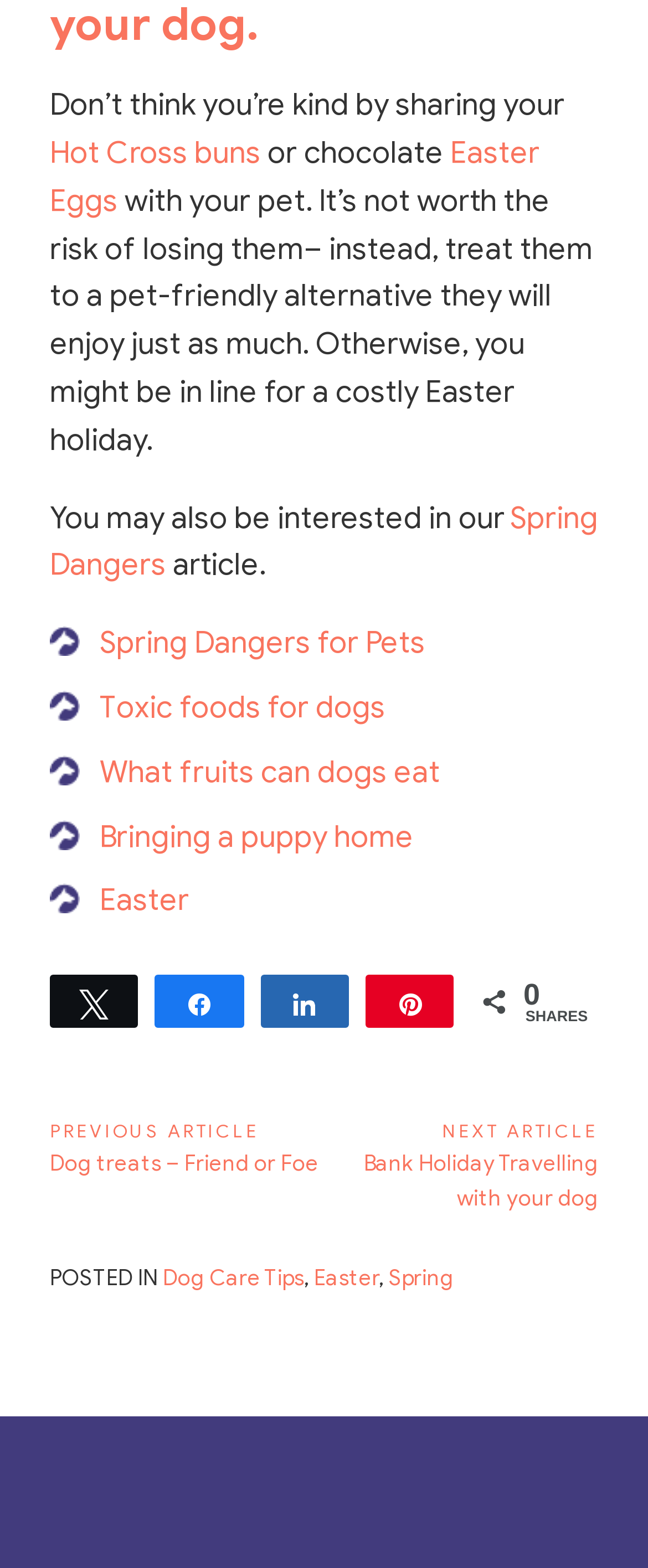Provide a short answer using a single word or phrase for the following question: 
What other topics are related to the article?

Spring Dangers, Toxic foods, Fruits for dogs